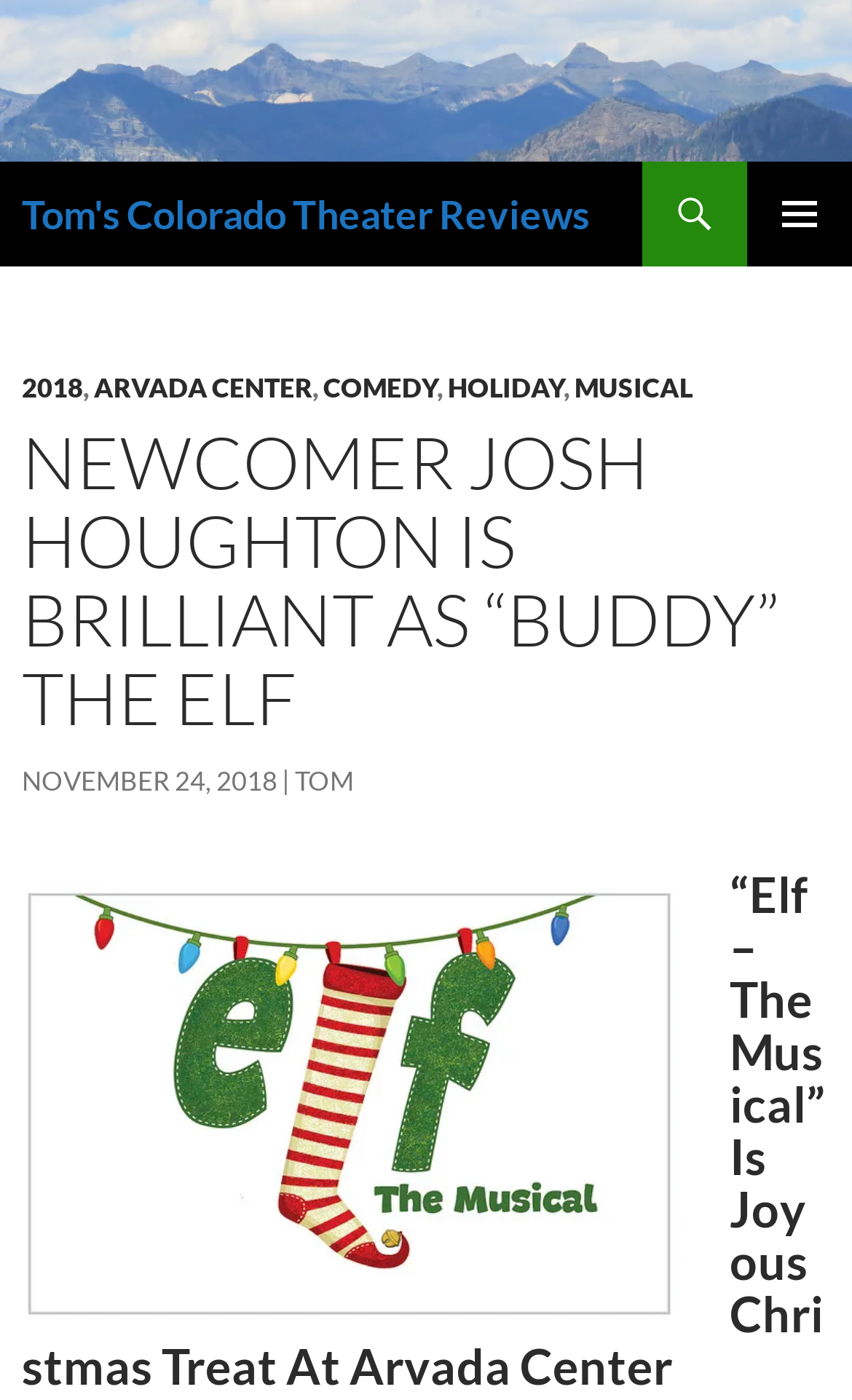Give a complete and precise description of the webpage's appearance.

The webpage is a theater review article titled "Newcomer Josh Houghton Is Brilliant As “Buddy” The Elf" from Tom's Colorado Theater Reviews. At the top, there is a logo image of Tom's Colorado Theater Reviews, accompanied by a link to the website. Below the logo, there is a heading with the same title as the webpage.

On the top right, there are three links: "Search", a PRIMARY MENU button, and a "SKIP TO CONTENT" link. The "SKIP TO CONTENT" link leads to the main content section, which is divided into two parts. The first part is a header section with several links to categories, including "2018", "ARVADA CENTER", "COMEDY", "HOLIDAY", and "MUSICAL". These links are separated by commas.

Below the header section, there is a main heading that reads "NEWCOMER JOSH HOUGHTON IS BRILLIANT AS “BUDDY” THE ELF". This is followed by a link to the article's publication date, "NOVEMBER 24, 2018", and a link to the author, "TOM". The main content of the article is a review of the musical "Elf – The Musical" at the Arvada Center, with a heading that reads "“Elf – The Musical” Is Joyous Christmas Treat At Arvada Center".